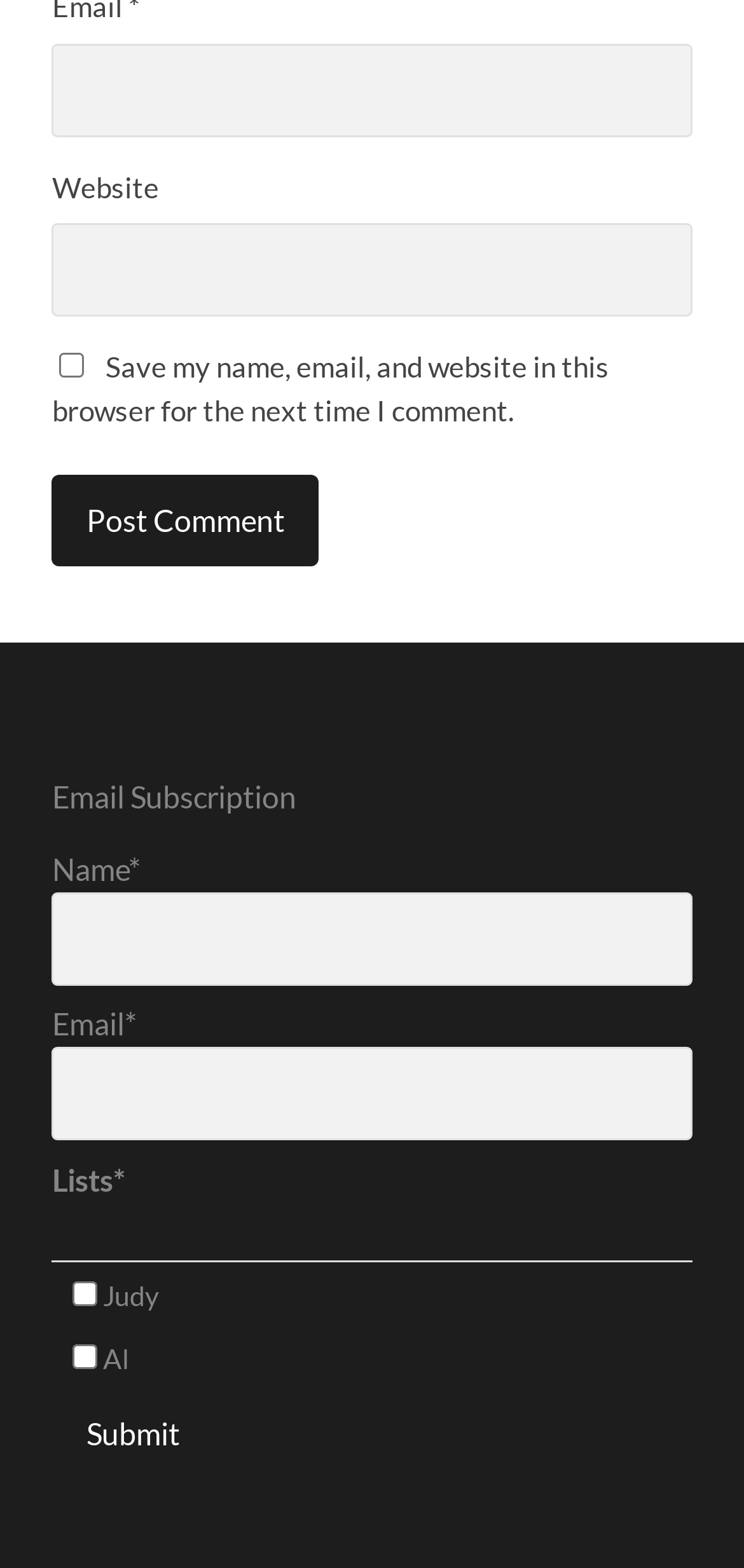What is the label of the first gridcell in the table?
Please provide a detailed and comprehensive answer to the question.

I examined the table element and its child elements. The first row contains a gridcell with a checkbox labeled 'Judy'. Therefore, the label of the first gridcell is 'Judy'.